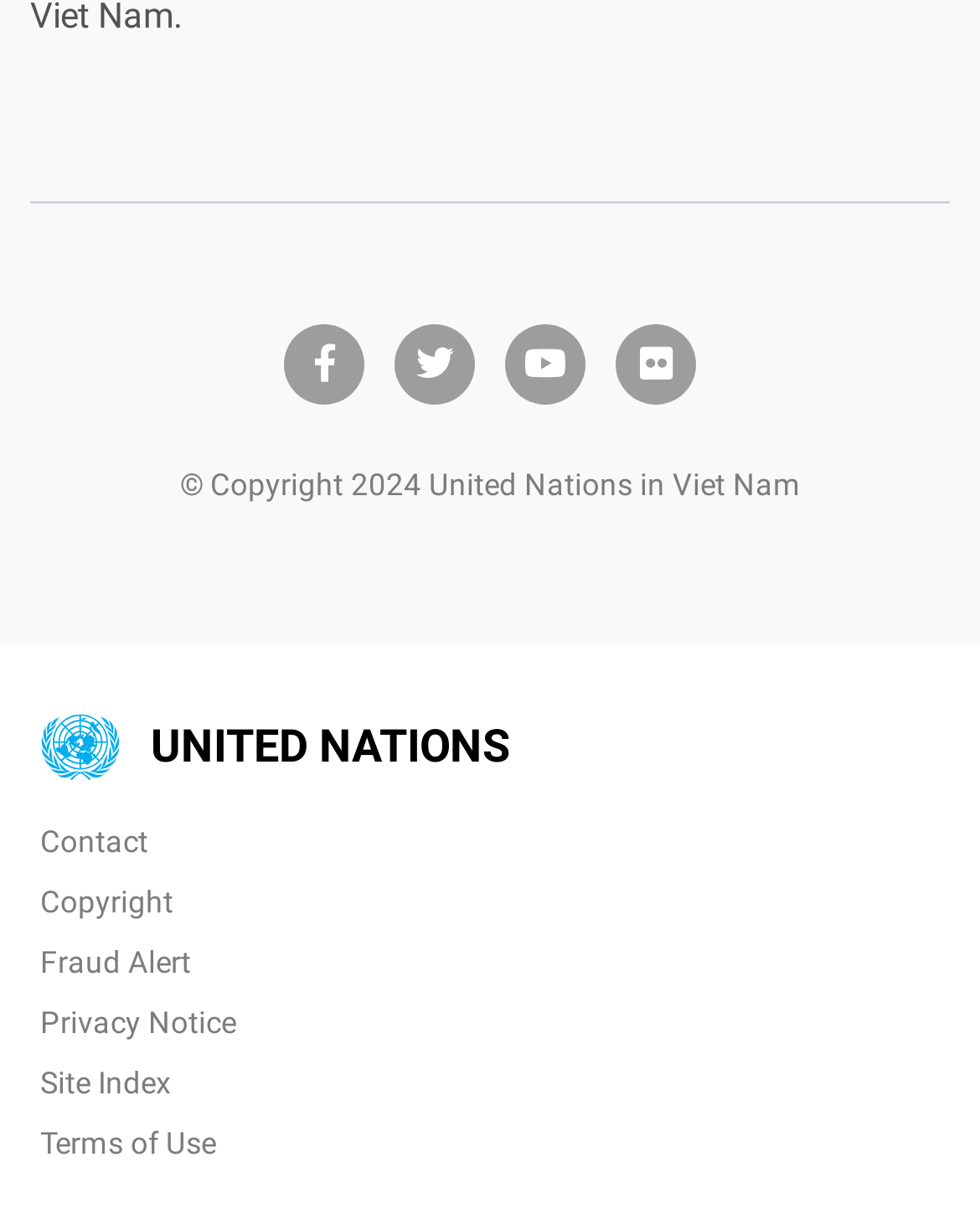Locate the bounding box coordinates of the area to click to fulfill this instruction: "Click on Remote". The bounding box should be presented as four float numbers between 0 and 1, in the order [left, top, right, bottom].

None